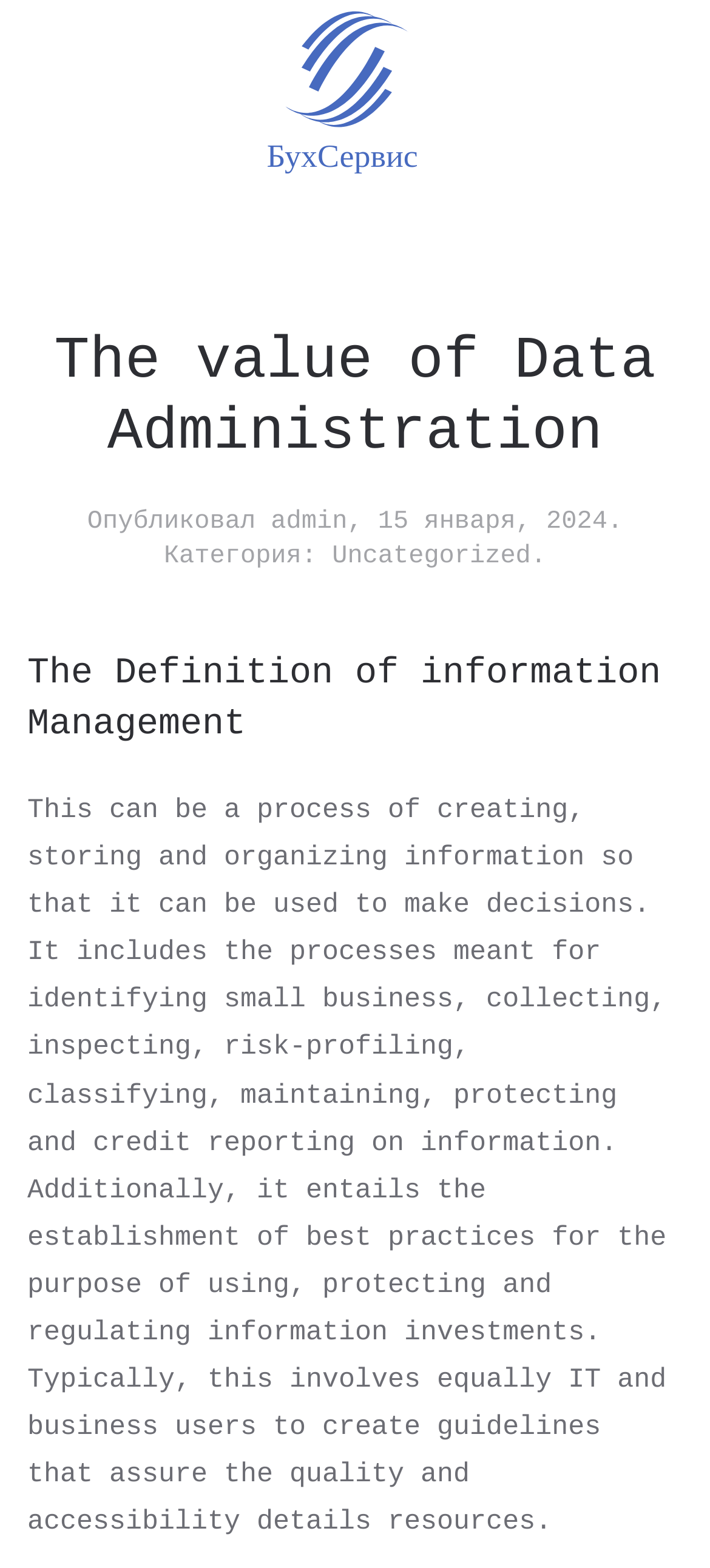From the webpage screenshot, predict the bounding box coordinates (top-left x, top-left y, bottom-right x, bottom-right y) for the UI element described here: admin

[0.381, 0.324, 0.489, 0.342]